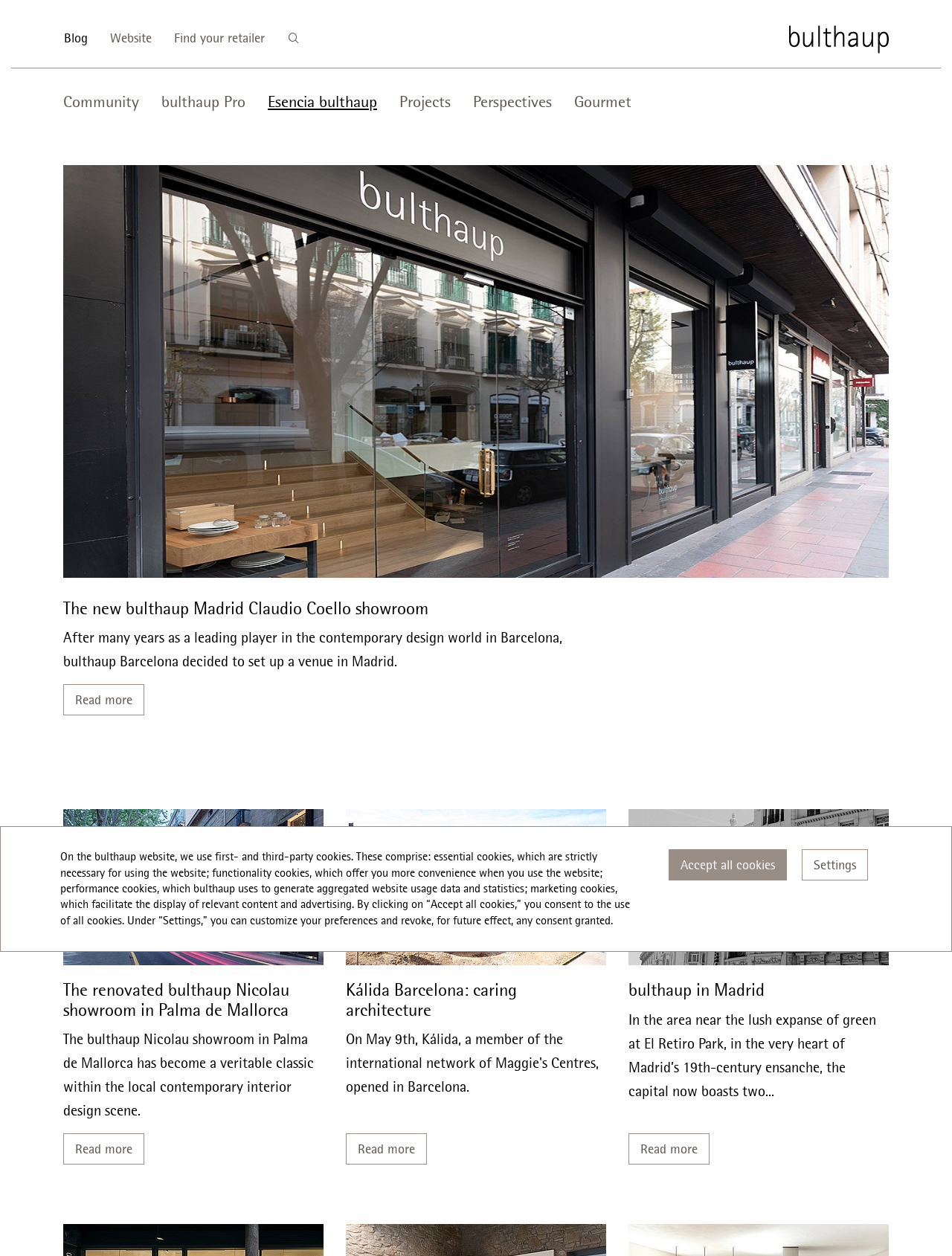Given the webpage screenshot and the description, determine the bounding box coordinates (top-left x, top-left y, bottom-right x, bottom-right y) that define the location of the UI element matching this description: Blog

[0.066, 0.063, 0.09, 0.152]